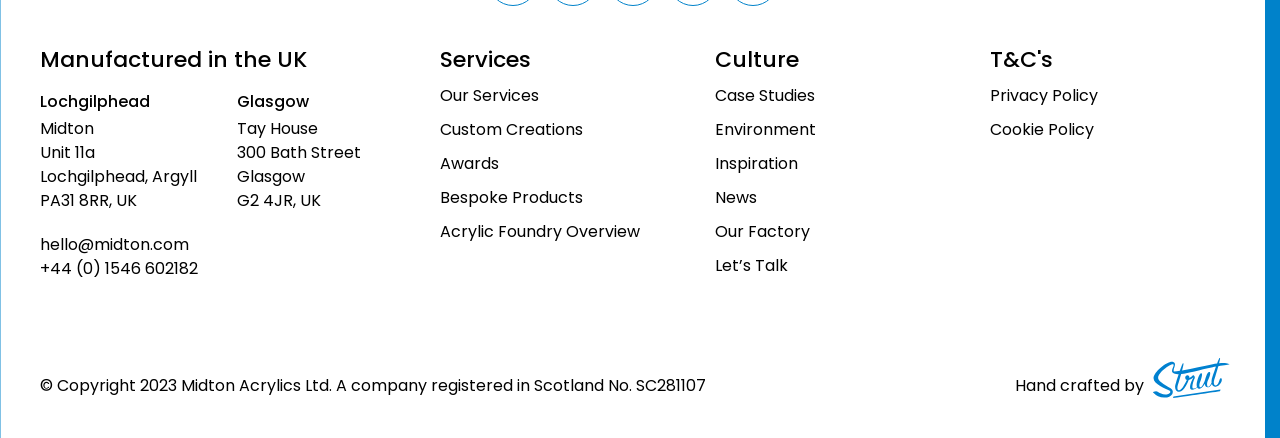From the element description: "parent_node: AUTOMOTIVE", extract the bounding box coordinates of the UI element. The coordinates should be expressed as four float numbers between 0 and 1, in the order [left, top, right, bottom].

None